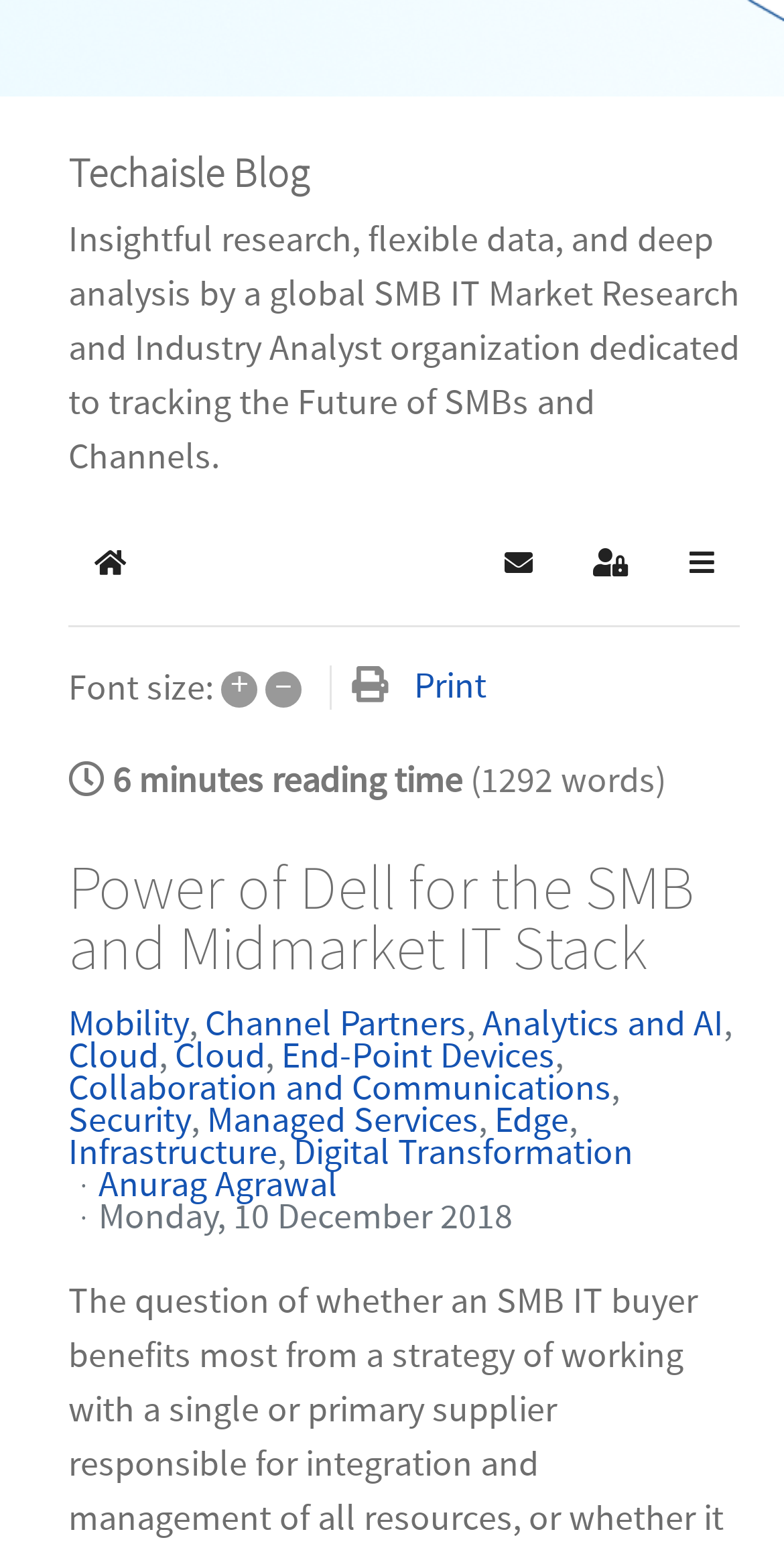Determine the bounding box coordinates (top-left x, top-left y, bottom-right x, bottom-right y) of the UI element described in the following text: Collaboration and Communications

[0.087, 0.694, 0.779, 0.715]